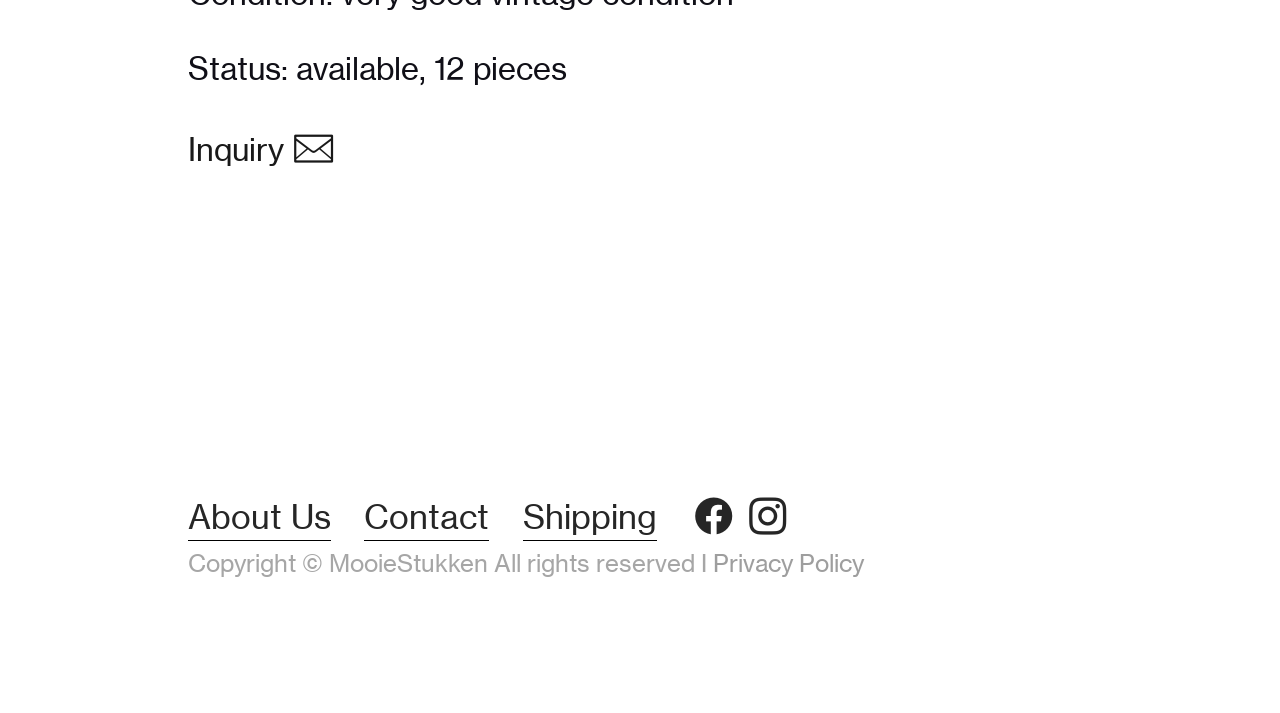Please provide a brief answer to the question using only one word or phrase: 
What is the name of the section that has a link to 'Inquiry'

Inquiry